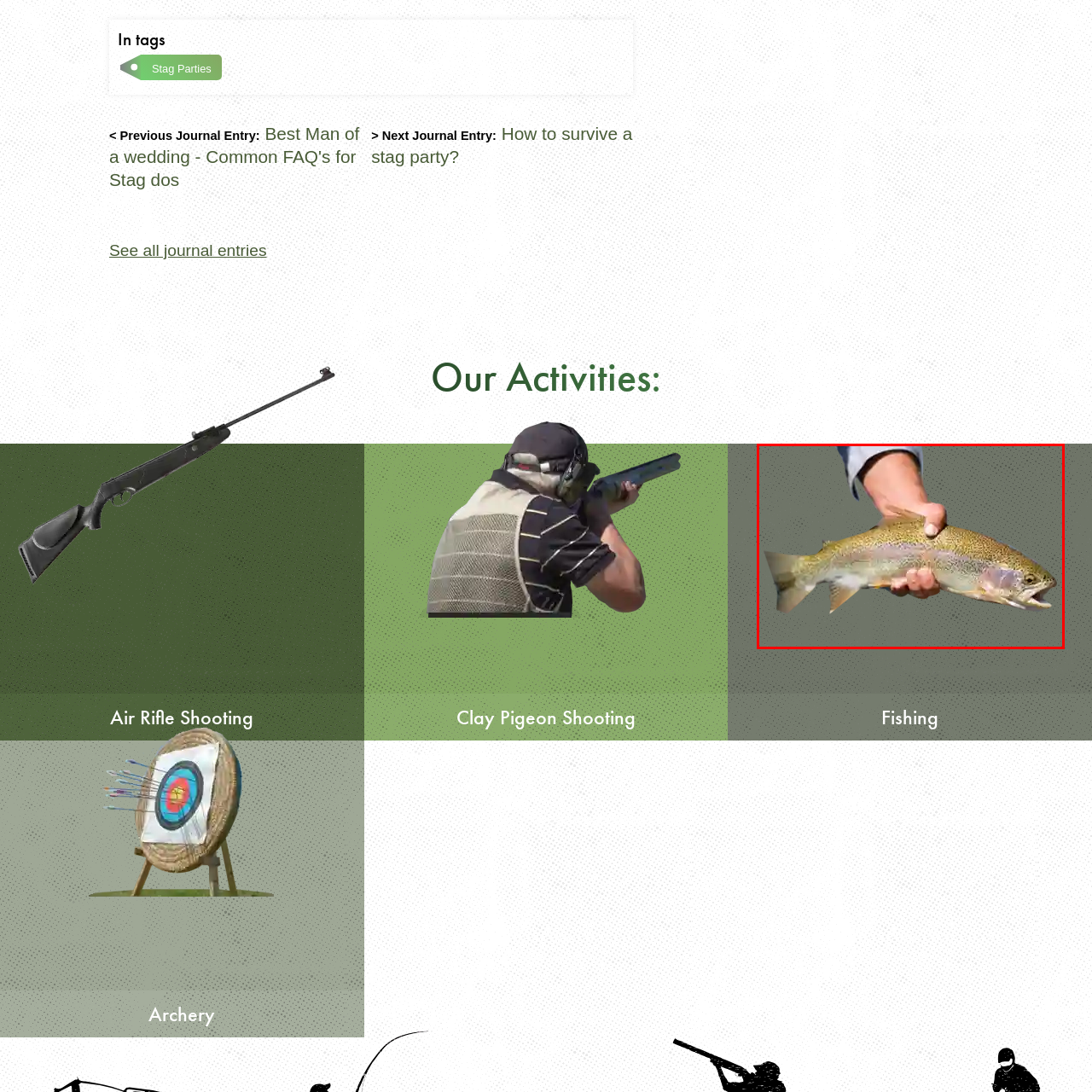Deliver a detailed explanation of the elements found in the red-marked area of the image.

The image features a person holding a vibrant Rainbow Trout, showcasing its characteristic vivid coloration and distinct markings. The trout, a popular catch among anglers, is displayed prominently in the individual's grasp, highlighting the fish's shimmering scales and streamlined body. The background is subtly textured, emphasizing the fish's natural beauty and the skill involved in catching such a prized specimen. This depiction aligns with themes of fishing activities, celebrating both the sport and the enjoyment of nature.